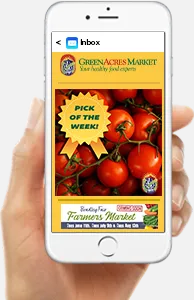Detail every aspect of the image in your description.

The image features a hand holding a smartphone displaying an advertisement for GreenAcres Market. The vibrant graphic prominently showcases tomatoes, labeled as the "Pick of the Week" in a bright, eye-catching yellow starburst. The background is rich in color, framing the fresh produce and emphasizing its appeal. The advertisement also includes the GreenAcres Market logo at the top, reinforcing brand recognition. Additionally, a banner at the bottom promotes an upcoming Farmers Market, indicating a focus on fresh, local produce. This image suggests a commitment to healthy eating and community engagement, resonating with consumers interested in nutritious food options.